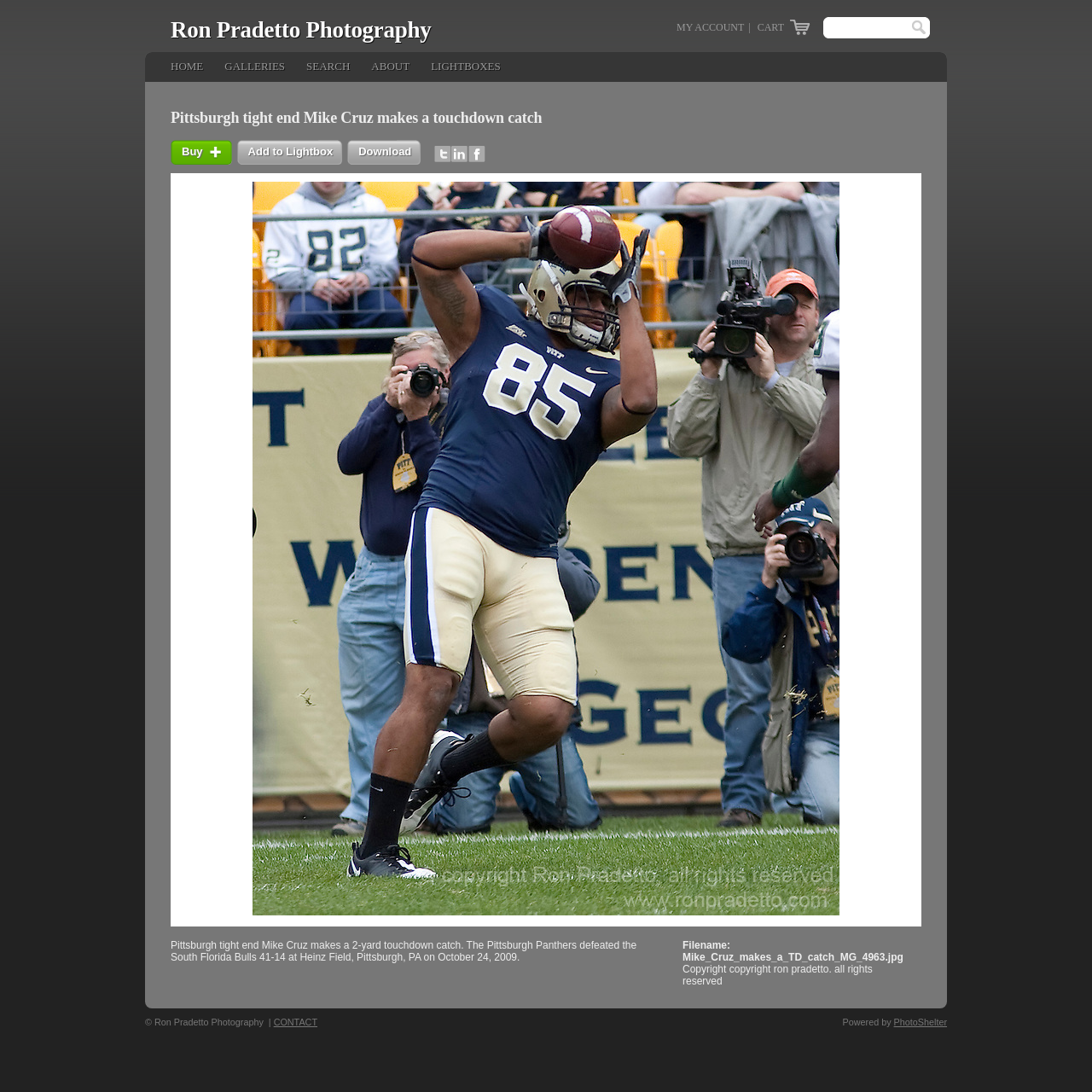For the element described, predict the bounding box coordinates as (top-left x, top-left y, bottom-right x, bottom-right y). All values should be between 0 and 1. Element description: My Account

[0.62, 0.02, 0.681, 0.03]